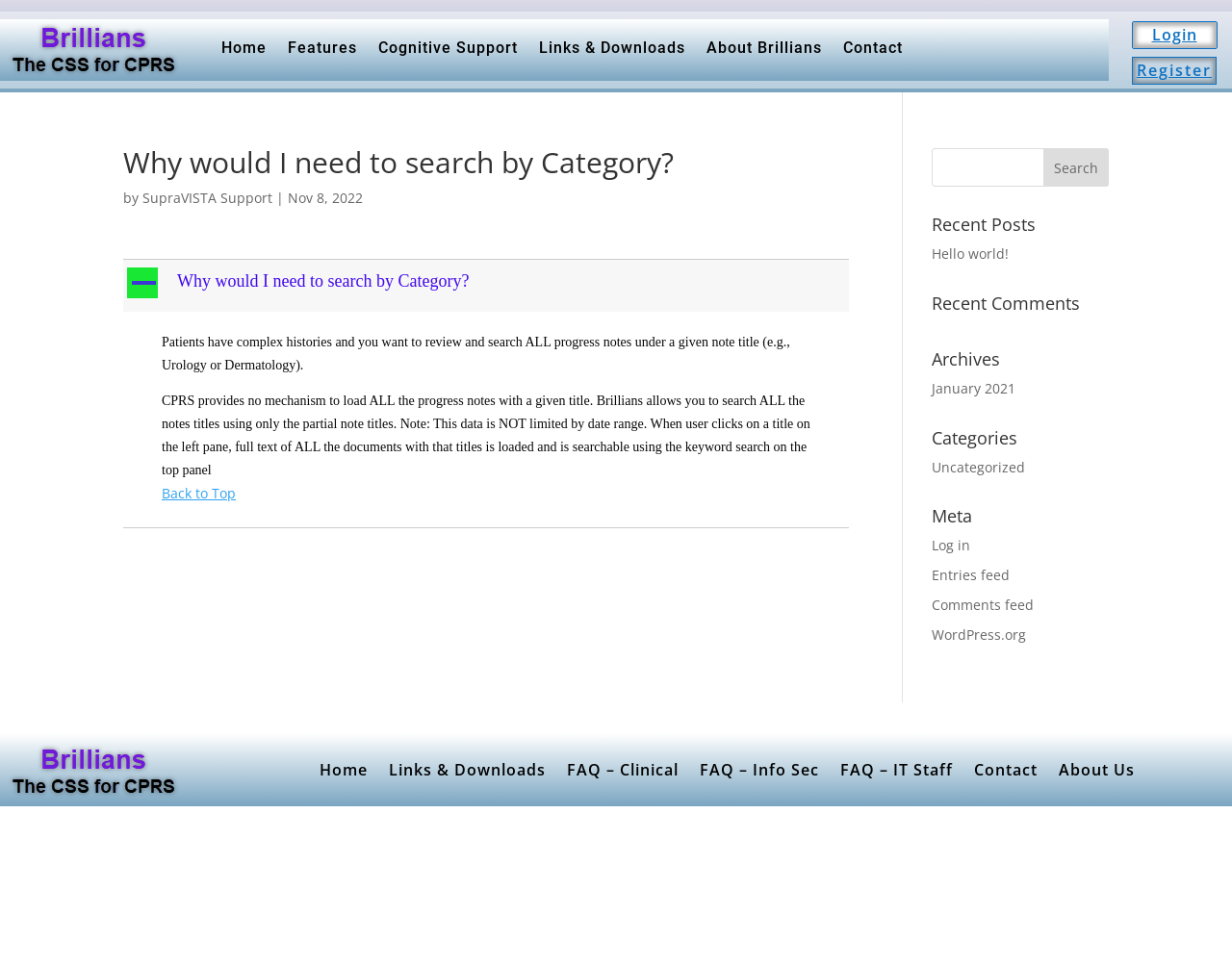Provide a thorough and detailed response to the question by examining the image: 
What is the purpose of Brillians?

According to the webpage, Brillians allows users to search ALL progress notes under a given note title, which is not possible in CPRS. This feature is useful for patients with complex histories who want to review and search ALL progress notes under a specific title.